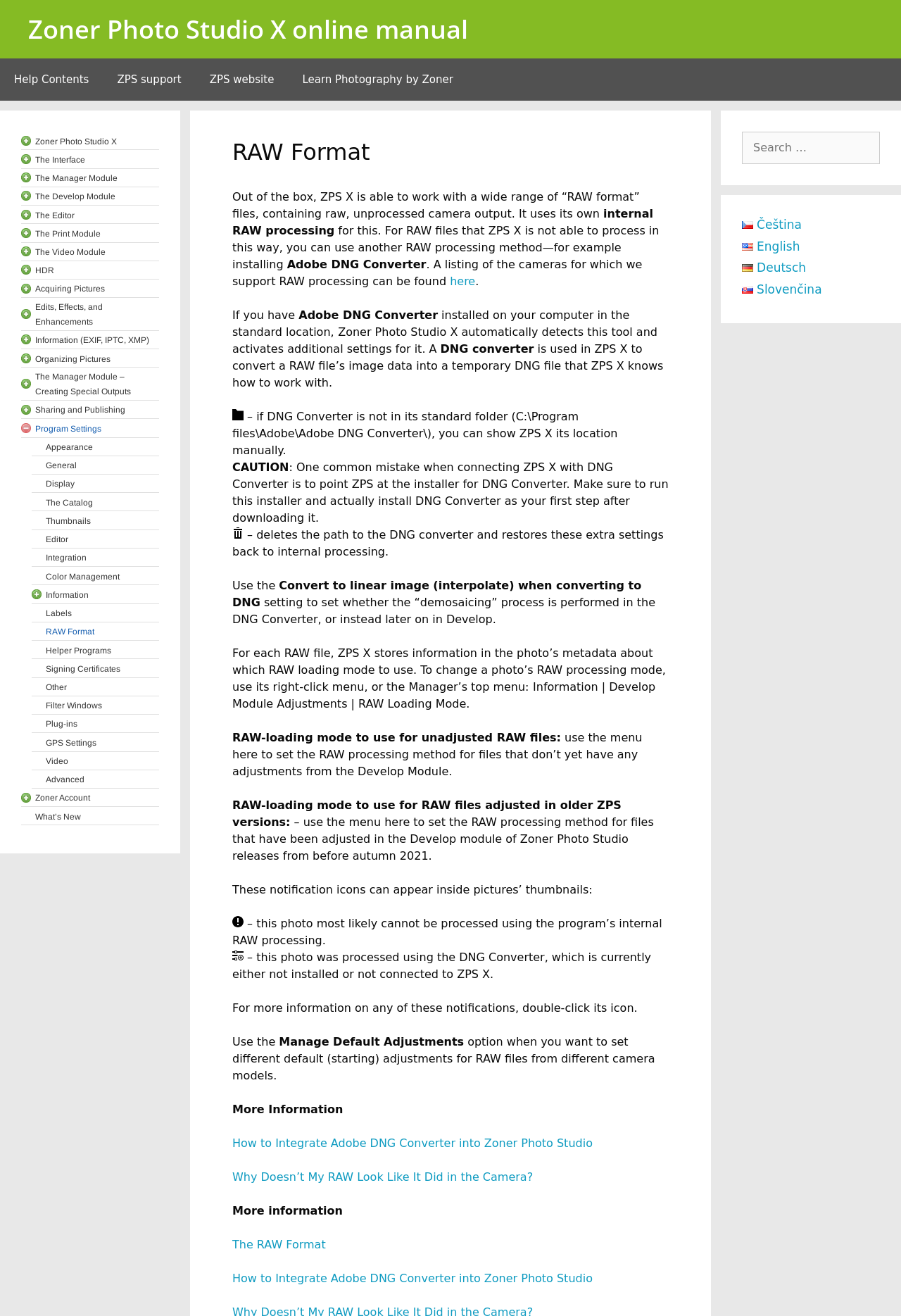Specify the bounding box coordinates of the area to click in order to follow the given instruction: "Click on 'here'."

[0.499, 0.208, 0.528, 0.219]